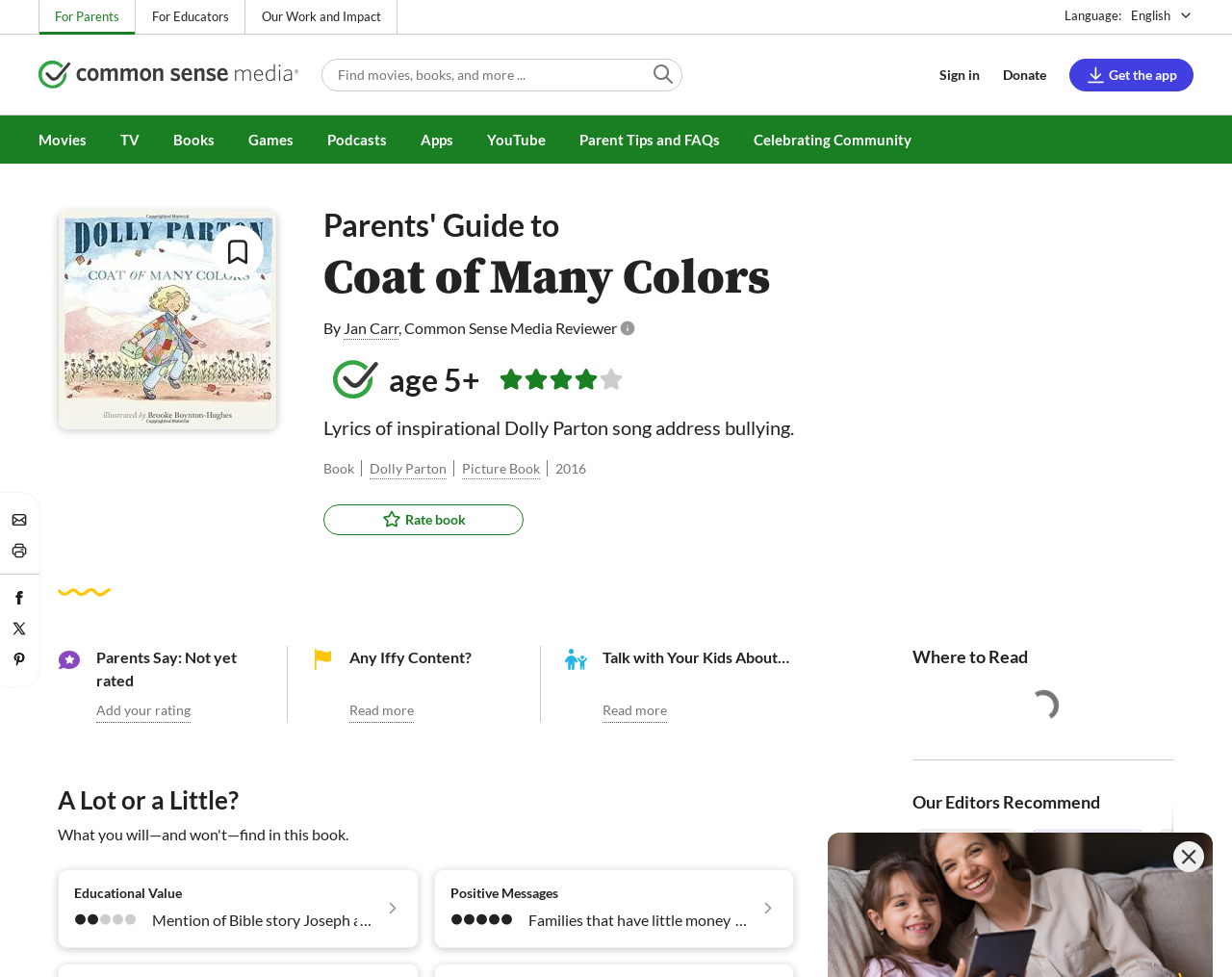Please determine the bounding box coordinates of the element to click on in order to accomplish the following task: "Sign in to the website". Ensure the coordinates are four float numbers ranging from 0 to 1, i.e., [left, top, right, bottom].

[0.75, 0.06, 0.808, 0.093]